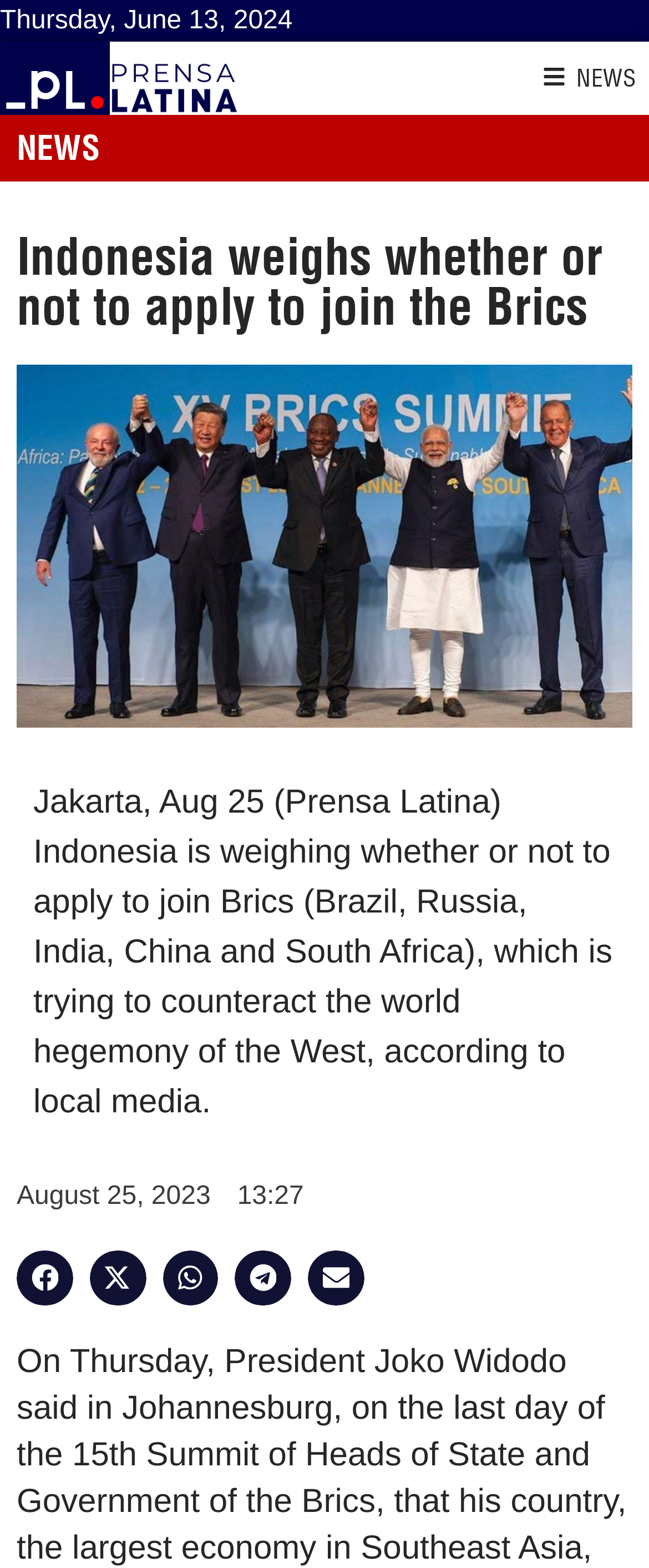Pinpoint the bounding box coordinates of the area that should be clicked to complete the following instruction: "Click the official logo of News Agency Prensa Latina". The coordinates must be given as four float numbers between 0 and 1, i.e., [left, top, right, bottom].

[0.0, 0.027, 0.17, 0.073]